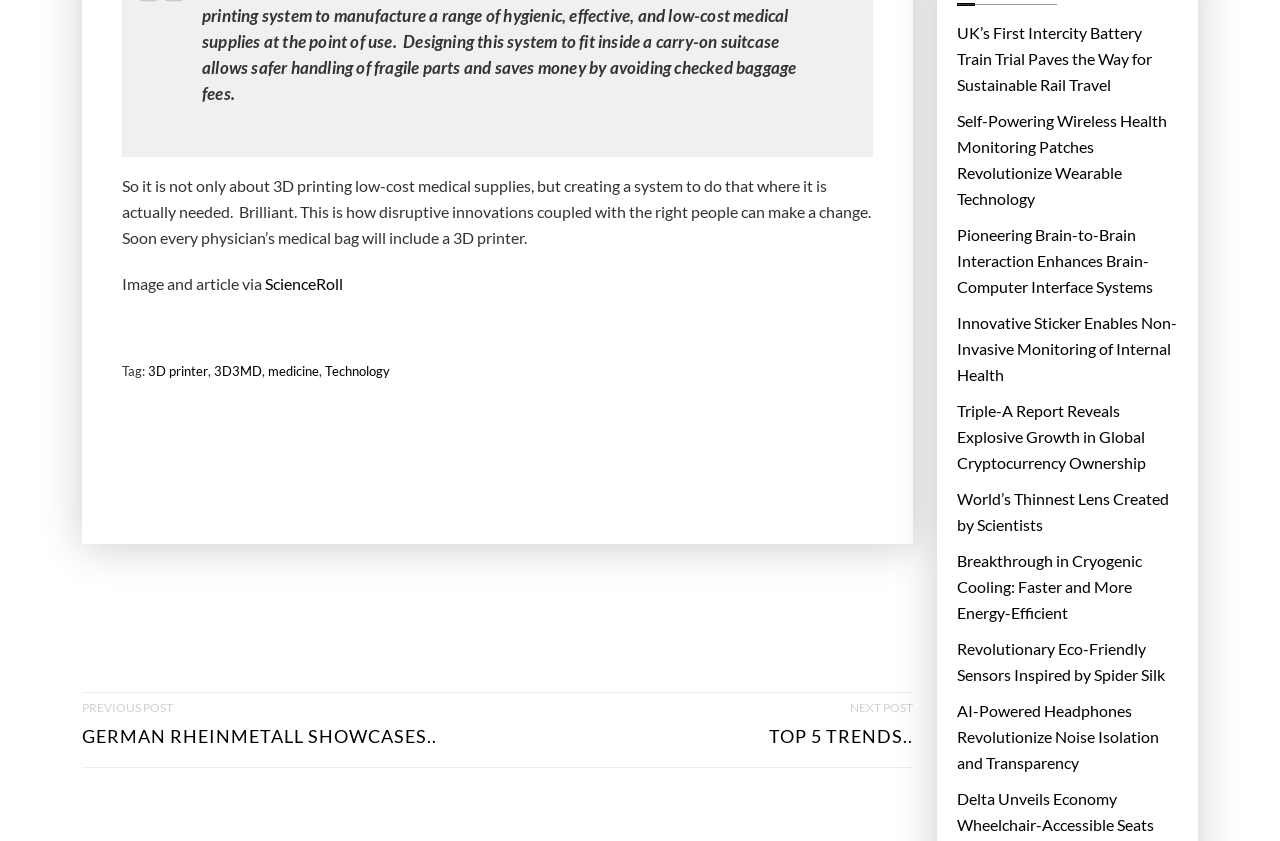Please respond to the question with a concise word or phrase:
What are the topics of the other articles listed?

Various technology and innovation topics